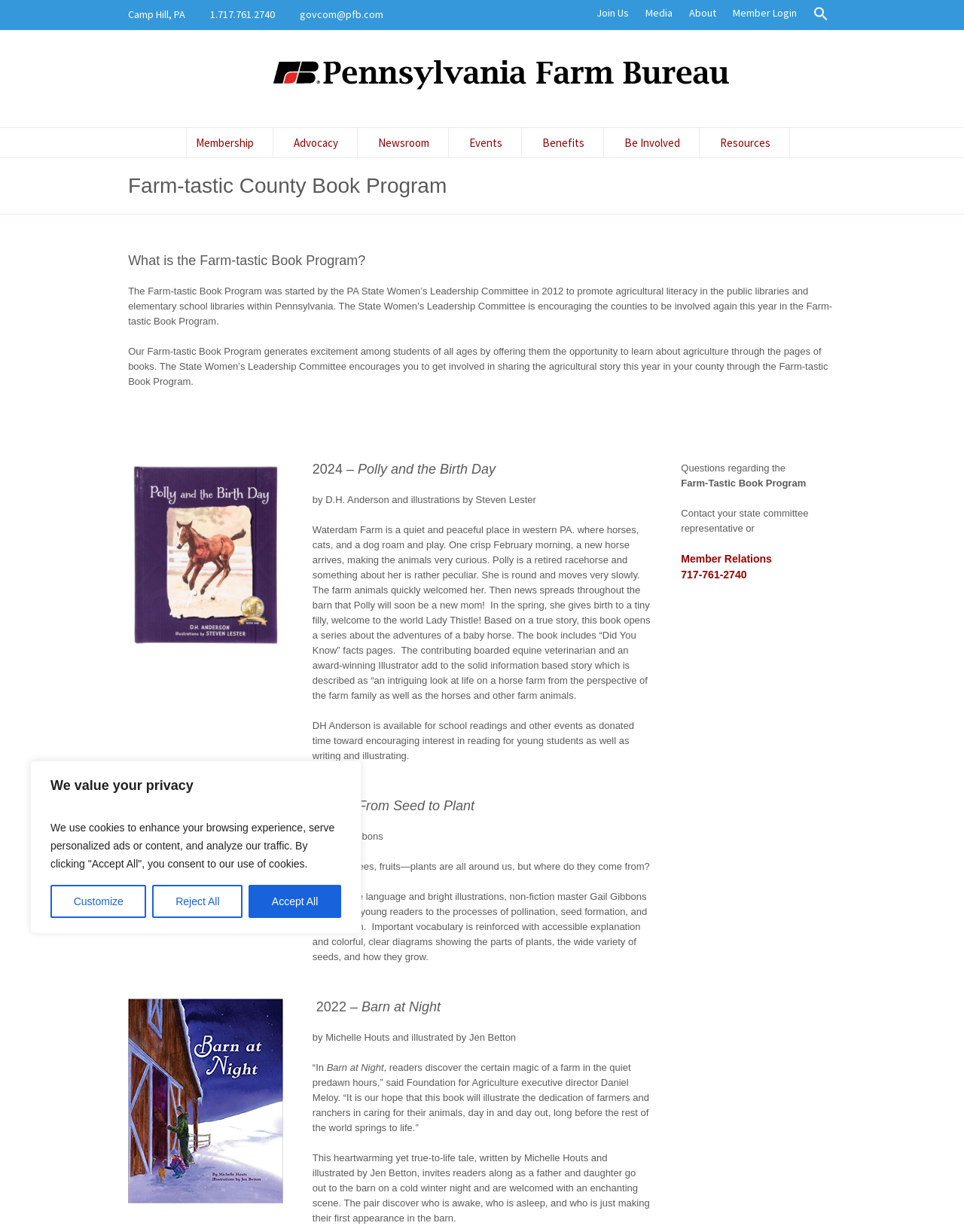Who is the author of the 2023 book?
Using the information from the image, answer the question thoroughly.

The author of the 2023 book can be found in the text 'By Gail Gibbons' which is located below the heading '2023 – From Seed to Plant', indicating that the author of the 2023 book is Gail Gibbons.